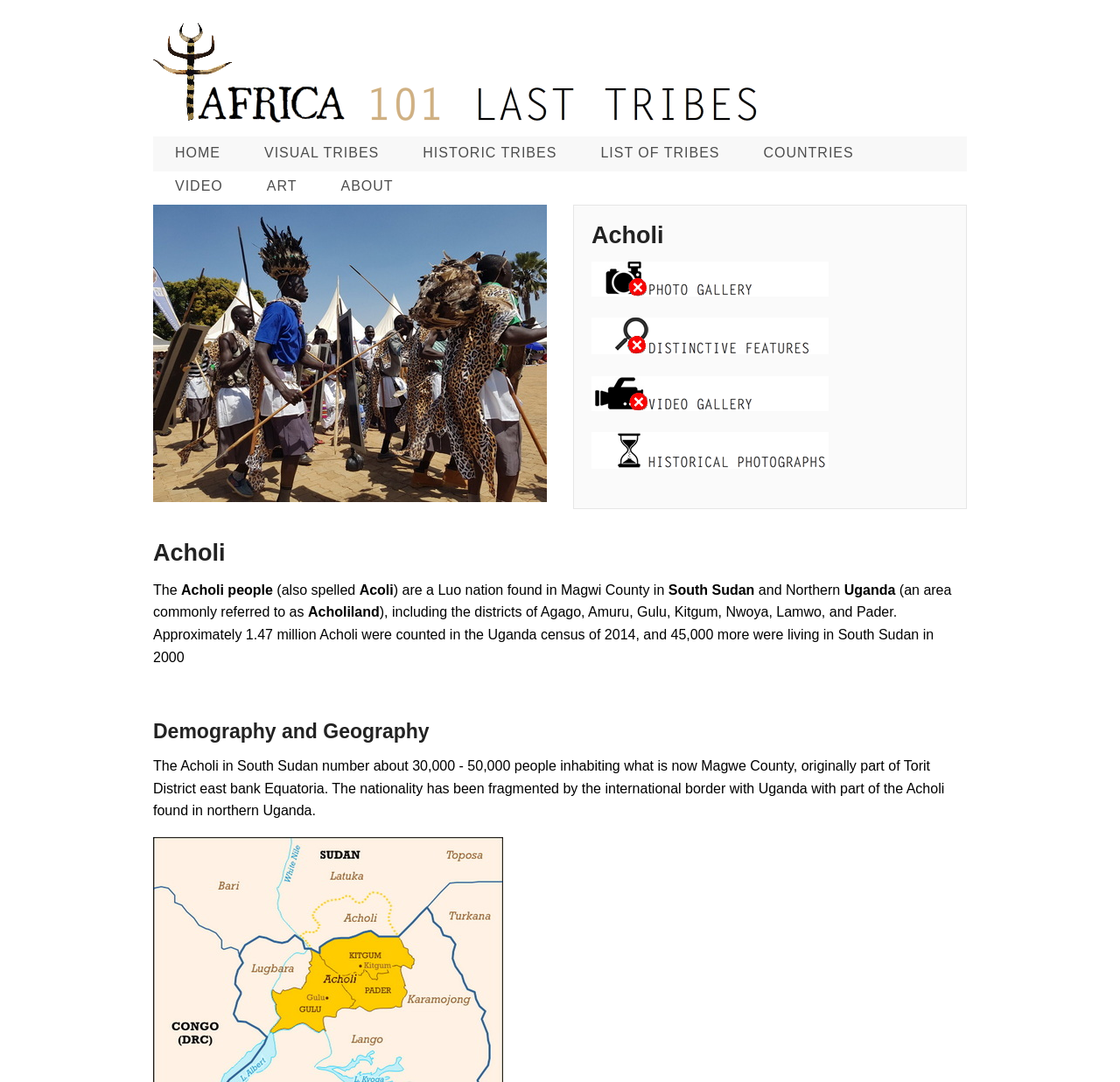Provide a one-word or one-phrase answer to the question:
What is the name of the area commonly referred to as Acholiland?

Magwi County